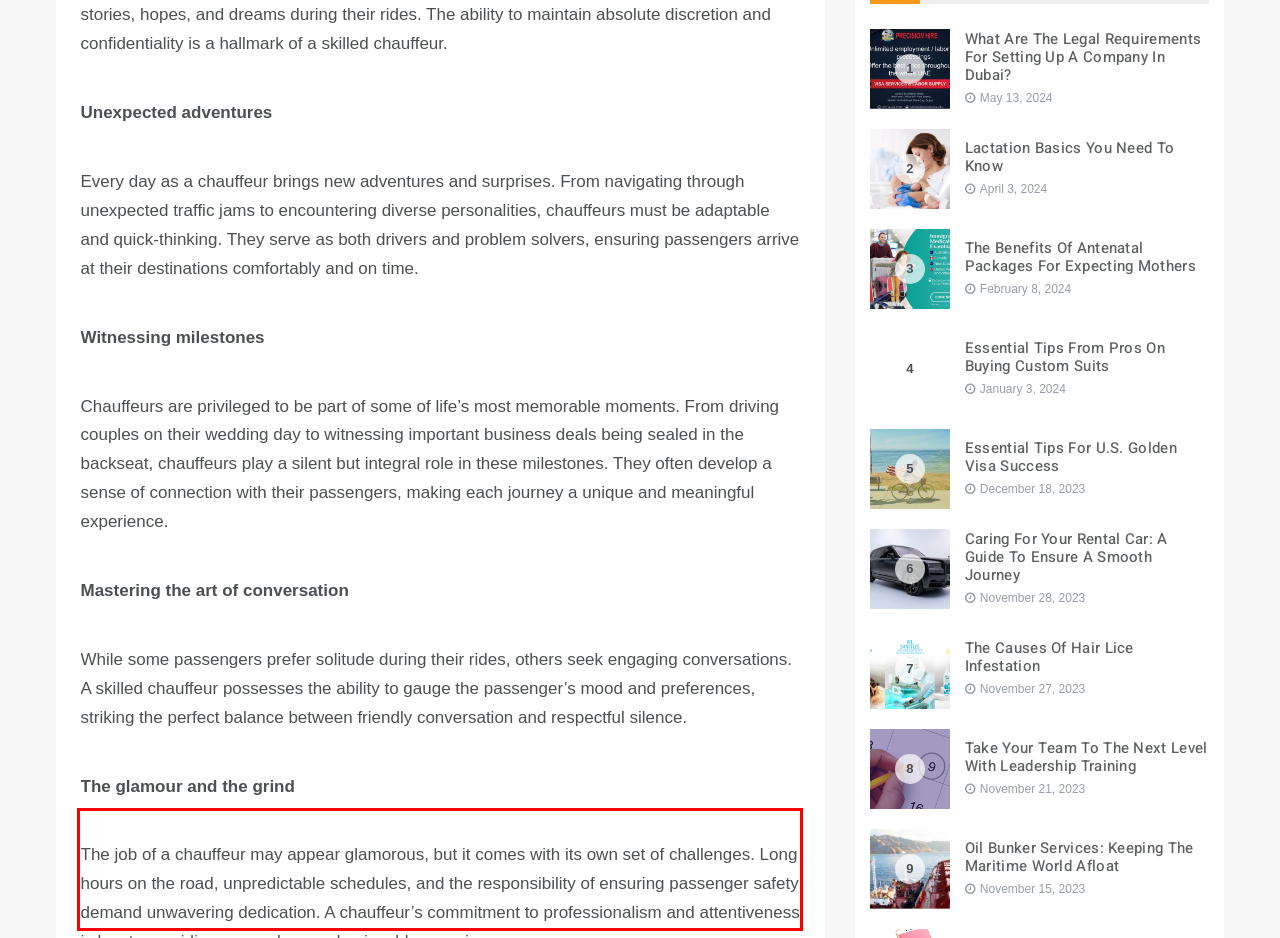You have a screenshot with a red rectangle around a UI element. Recognize and extract the text within this red bounding box using OCR.

The job of a chauffeur may appear glamorous, but it comes with its own set of challenges. Long hours on the road, unpredictable schedules, and the responsibility of ensuring passenger safety demand unwavering dedication. A chauffeur’s commitment to professionalism and attentiveness is key to providing a seamless and enjoyable experience.